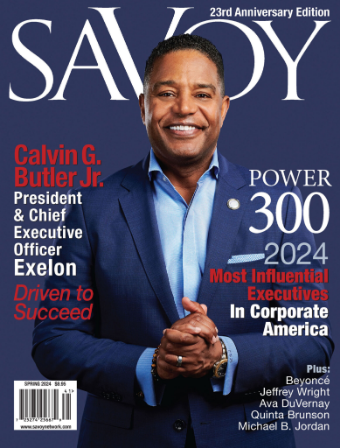Who are some of the notable contributors listed on the cover?
Carefully examine the image and provide a detailed answer to the question.

The cover lists notable contributors and personalities such as Beyoncé, Jeffrey Wright, Ava DuVernay, Quinta Brunson, and Michael B. Jordan, indicating their involvement or feature in the magazine.